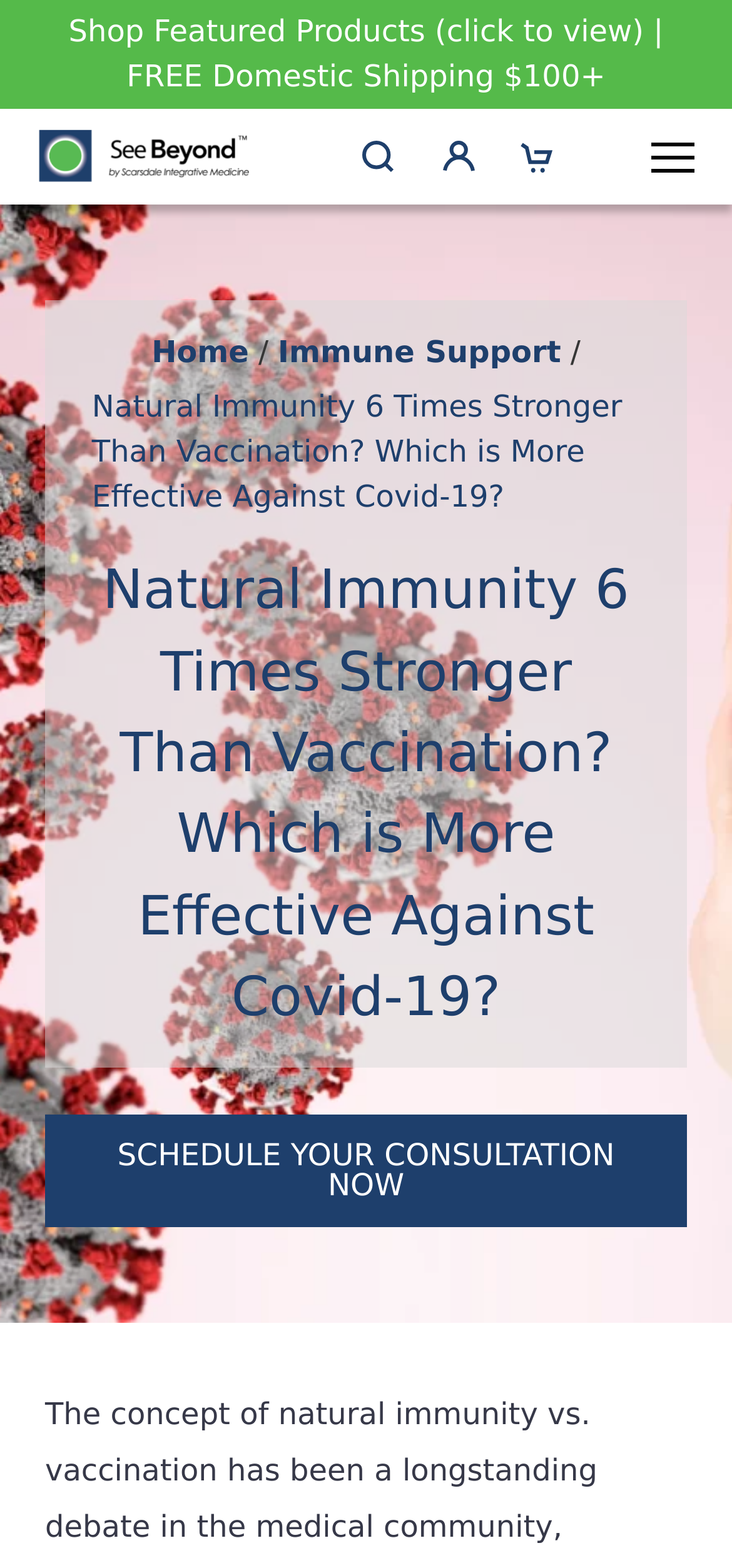From the given element description: "aria-label="Mobile menu"", find the bounding box for the UI element. Provide the coordinates as four float numbers between 0 and 1, in the order [left, top, right, bottom].

[0.89, 0.091, 0.949, 0.11]